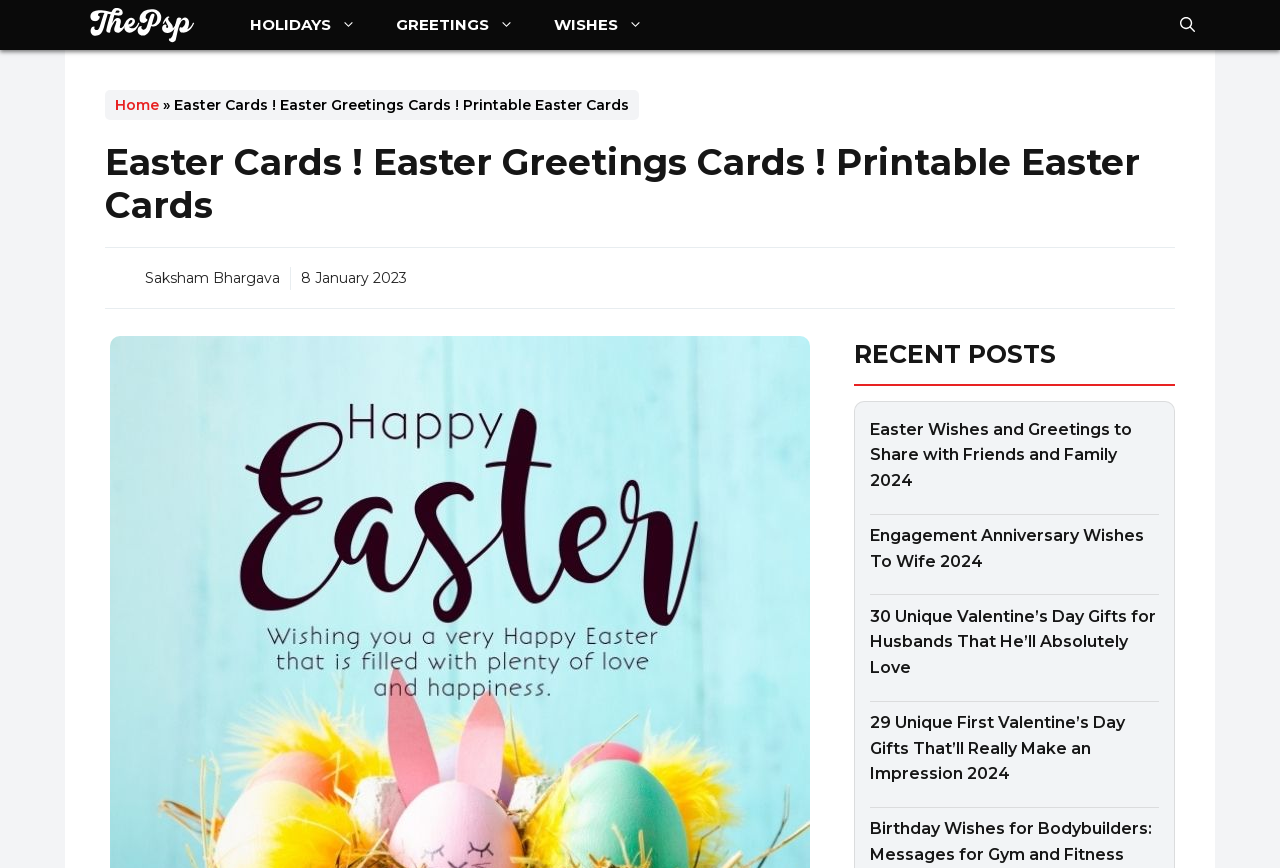Find the main header of the webpage and produce its text content.

Easter Cards ! Easter Greetings Cards ! Printable Easter Cards